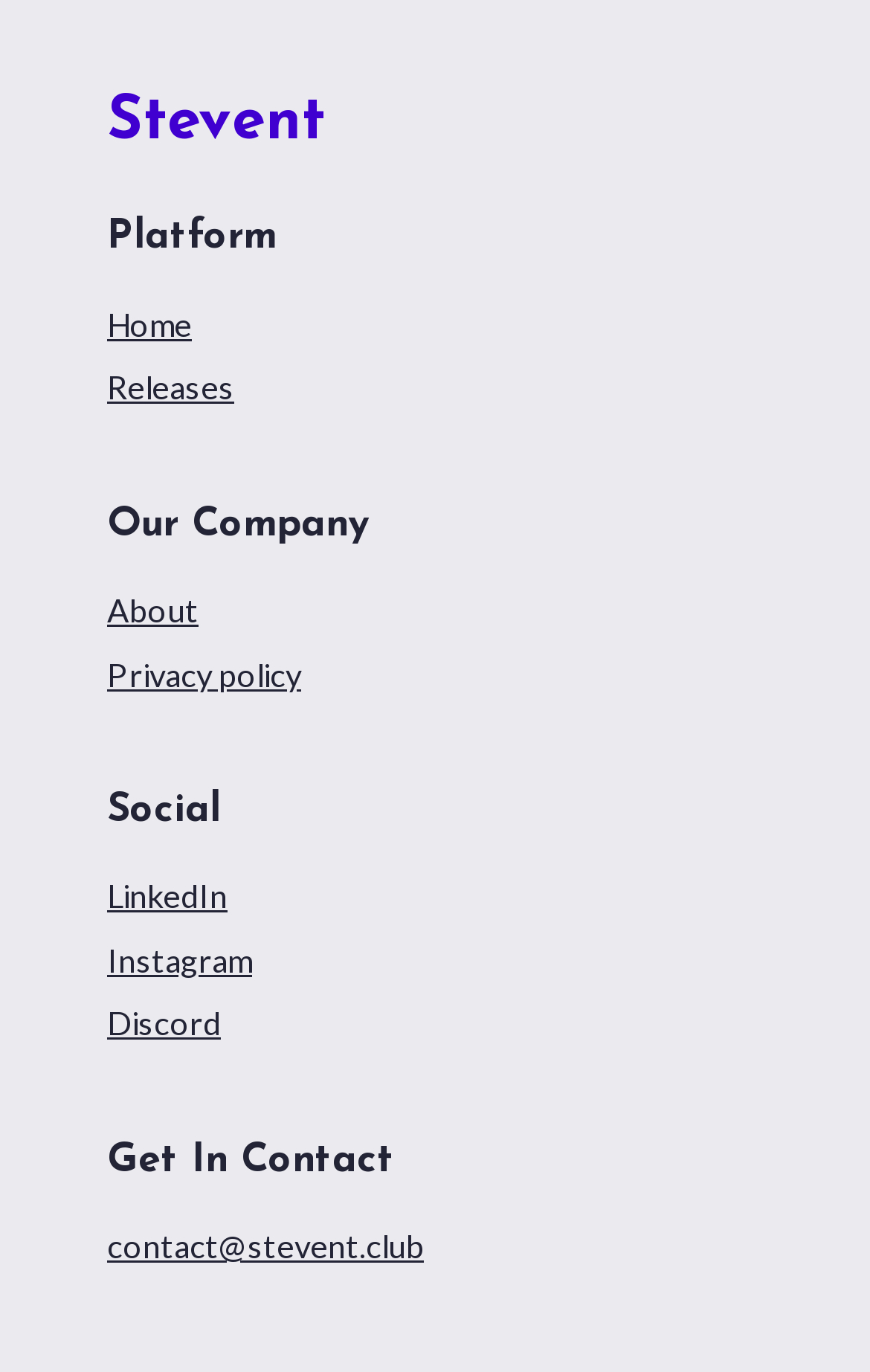How many social media links are available?
Provide a concise answer using a single word or phrase based on the image.

3